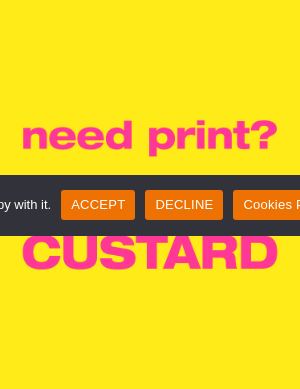What is the implied association of the brand 'CUSTARD'? Based on the screenshot, please respond with a single word or phrase.

Quality print solutions